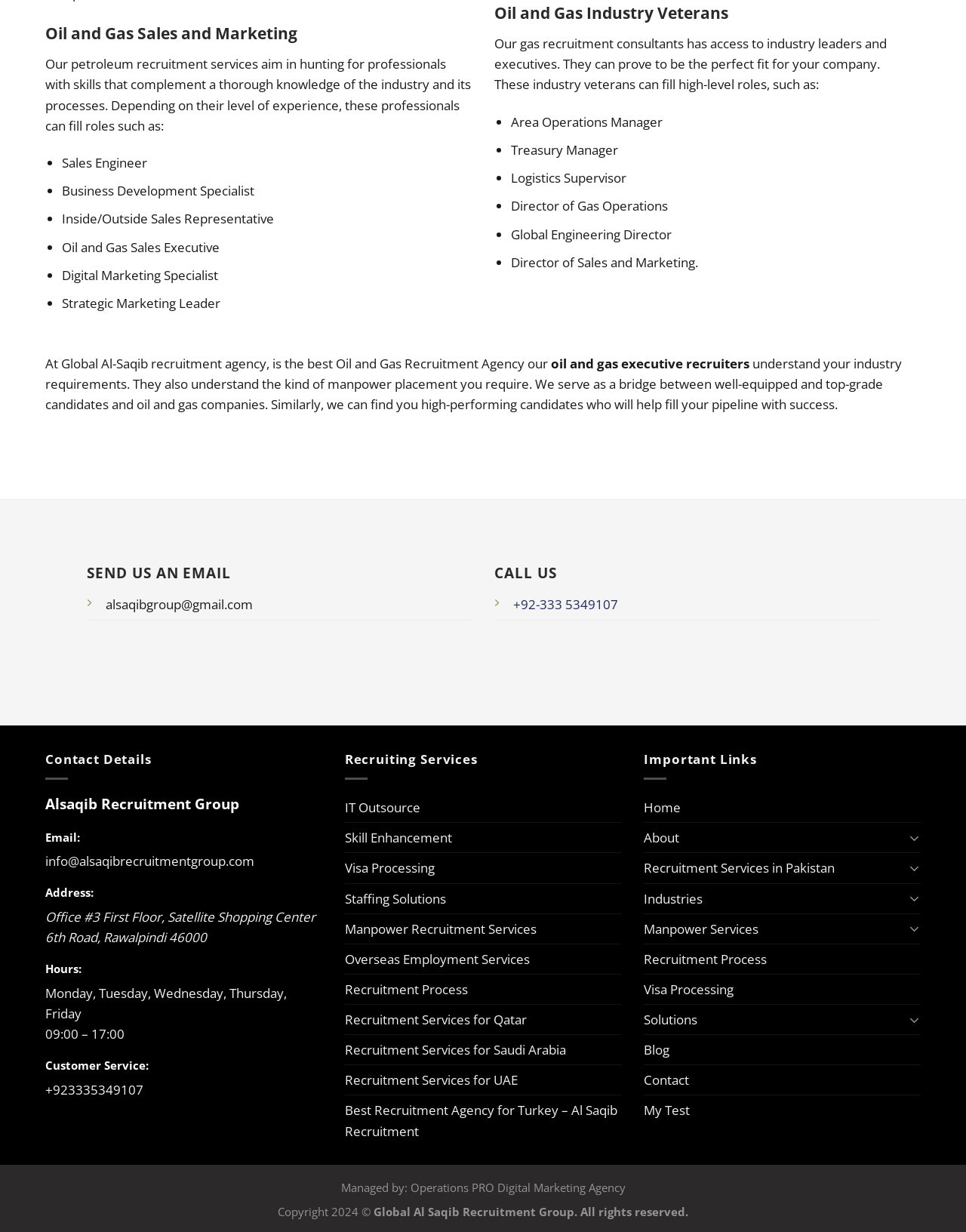Identify and provide the bounding box for the element described by: "Recruitment Services for Qatar".

[0.357, 0.816, 0.545, 0.84]